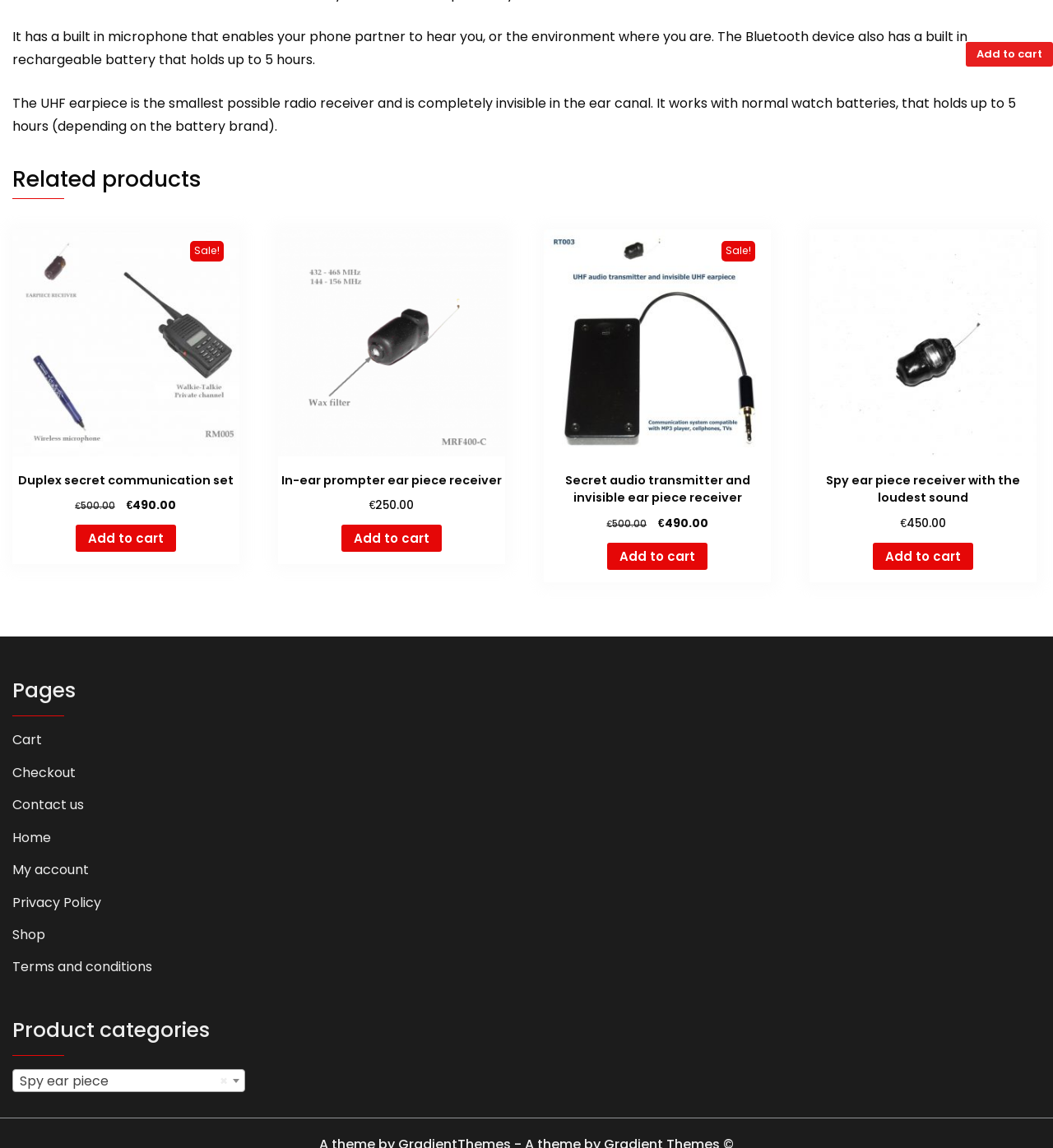Find the bounding box coordinates for the HTML element specified by: "×Spy ear piece".

[0.012, 0.931, 0.232, 0.951]